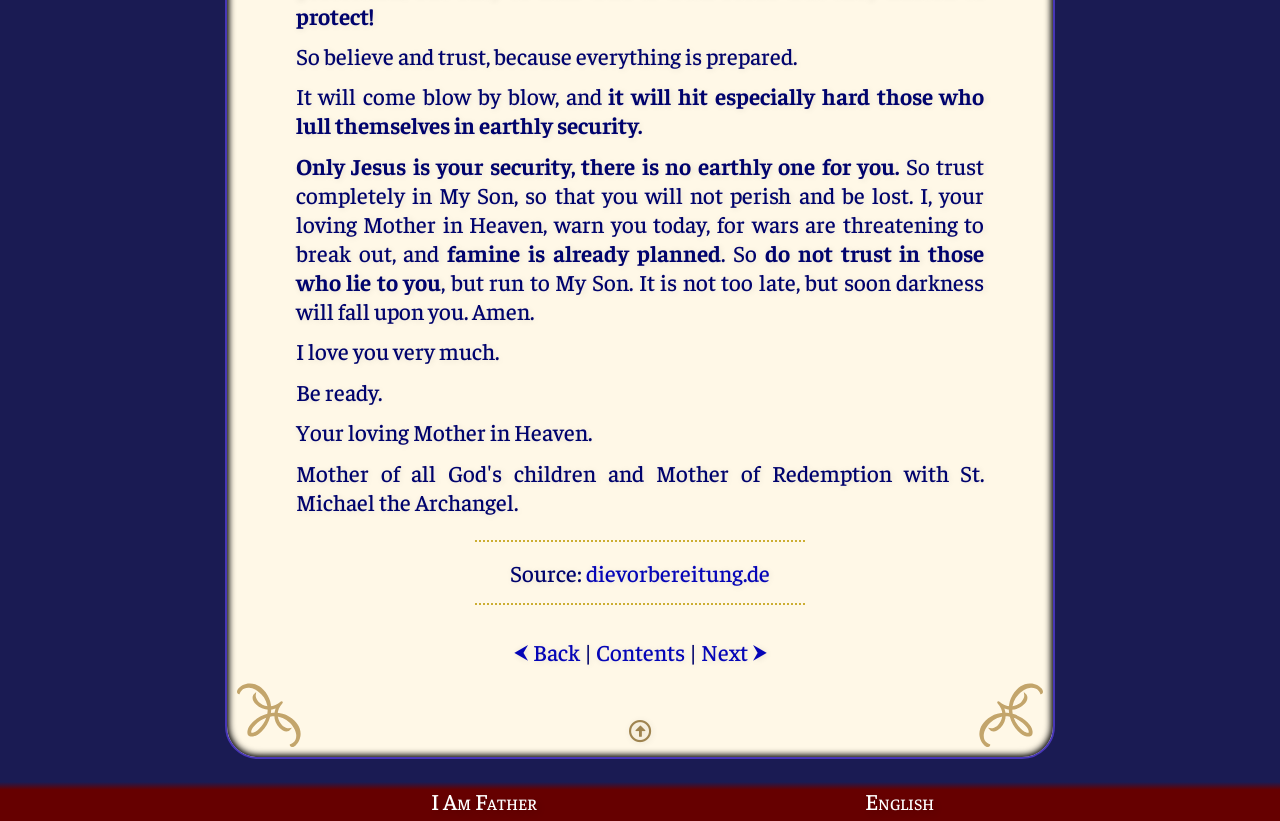Provide the bounding box coordinates for the specified HTML element described in this description: "Contents". The coordinates should be four float numbers ranging from 0 to 1, in the format [left, top, right, bottom].

[0.465, 0.775, 0.535, 0.811]